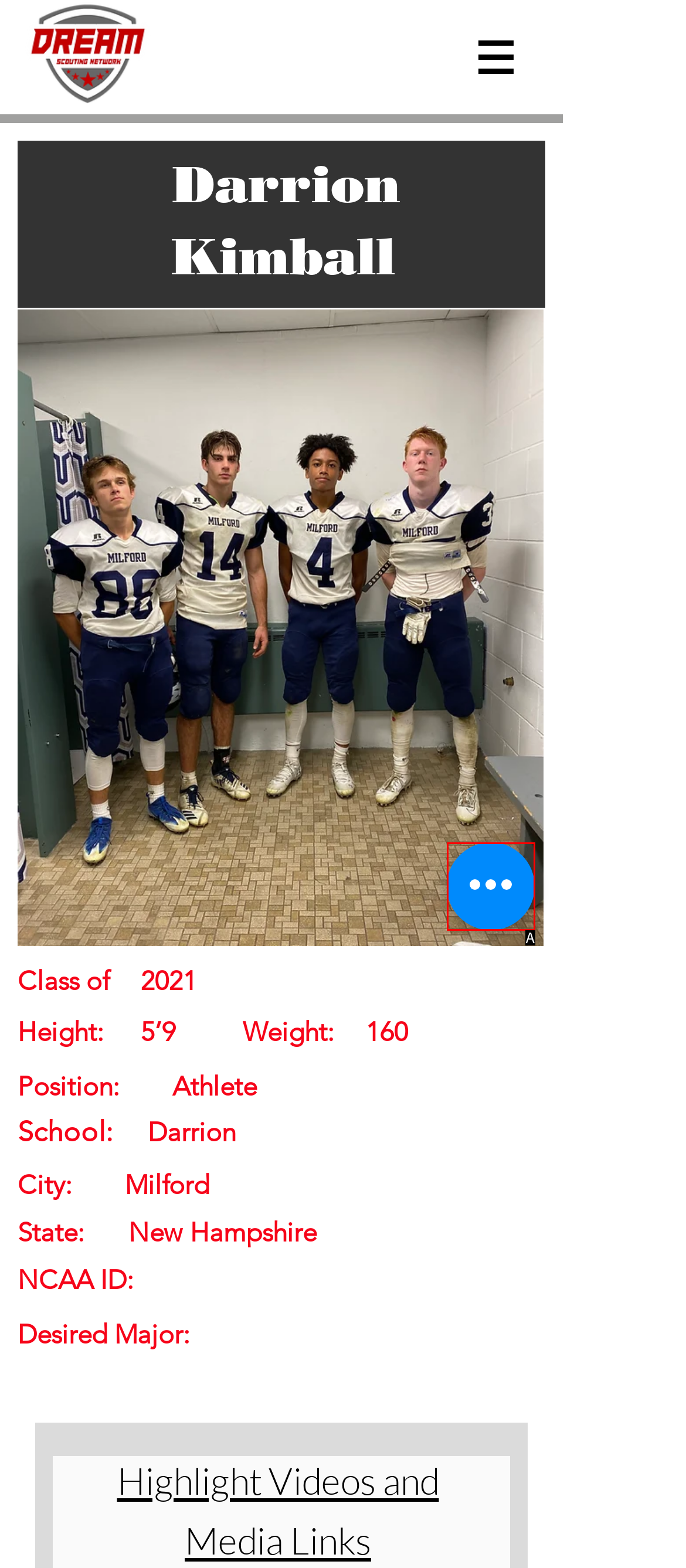Tell me which one HTML element best matches the description: aria-label="Quick actions"
Answer with the option's letter from the given choices directly.

A